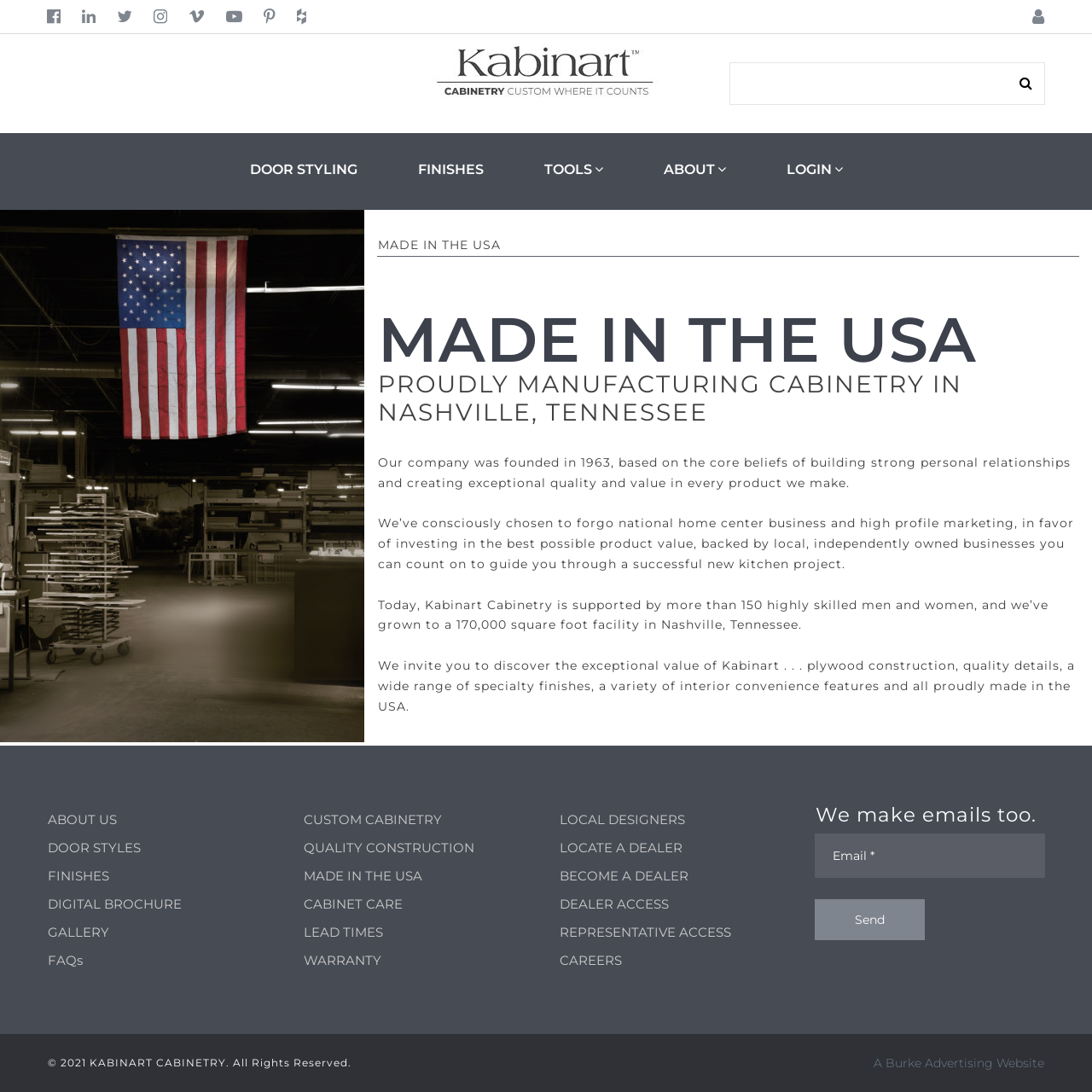Provide a single word or phrase to answer the given question: 
What is the orientation of the separator element?

horizontal